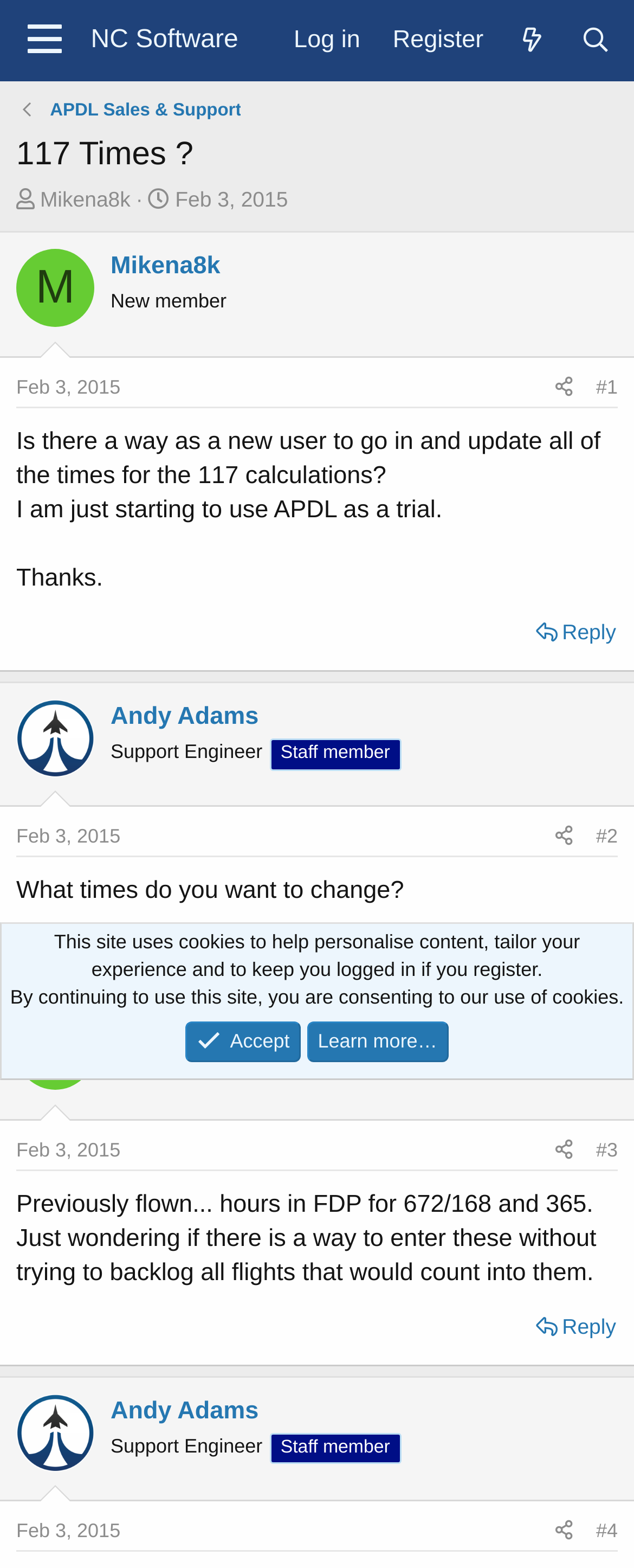Use a single word or phrase to answer the question: 
How many calculations are mentioned in the thread?

117